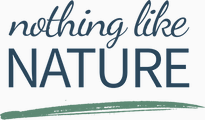Explain in detail what you see in the image.

The image features a logo that conveys a deep appreciation for the natural world, prominently displaying the phrase "nothing like NATURE." The text is presented in a blend of flowing, script-like lettering for the word "nothing like," contrasted with bold, uppercase letters for "NATURE," emphasizing its significance. Below the text, a gentle green brushstroke adds a touch of organic elegance, further reinforcing the theme of connection to nature. This logo encapsulates the essence of the content, which revolves around engaging with nature through activities such as forest therapy and nature journaling, enriching the experiences for individuals and families alike.